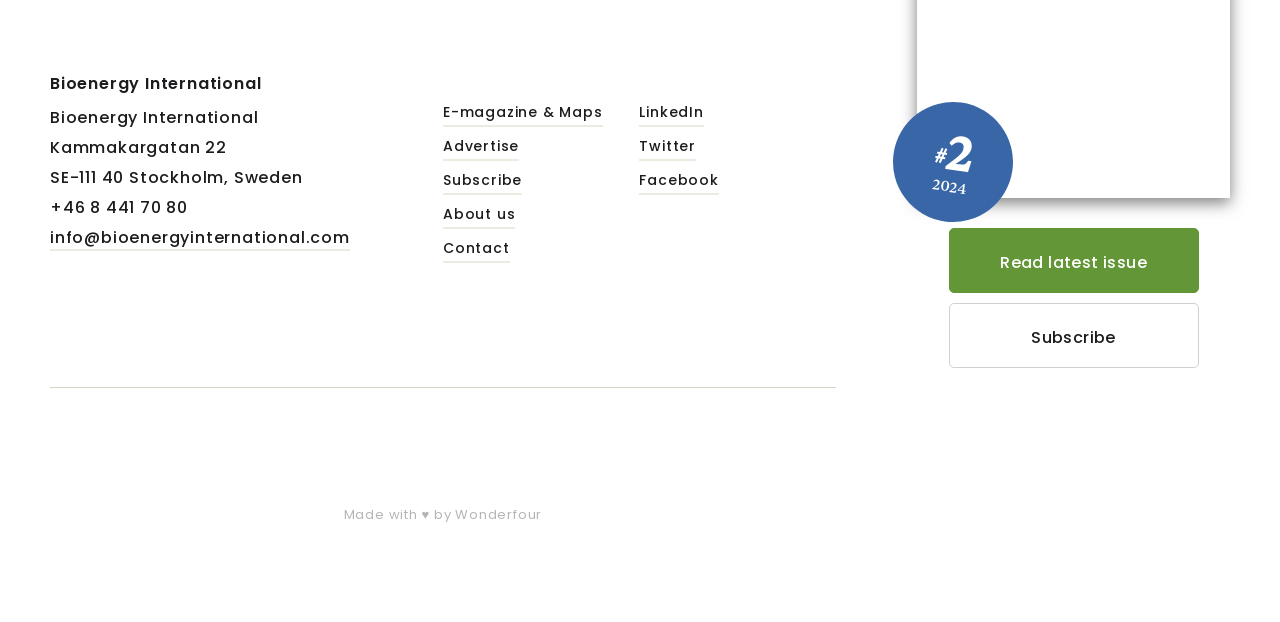Please predict the bounding box coordinates of the element's region where a click is necessary to complete the following instruction: "Follow Bioenergy International on LinkedIn". The coordinates should be represented by four float numbers between 0 and 1, i.e., [left, top, right, bottom].

[0.5, 0.167, 0.55, 0.204]